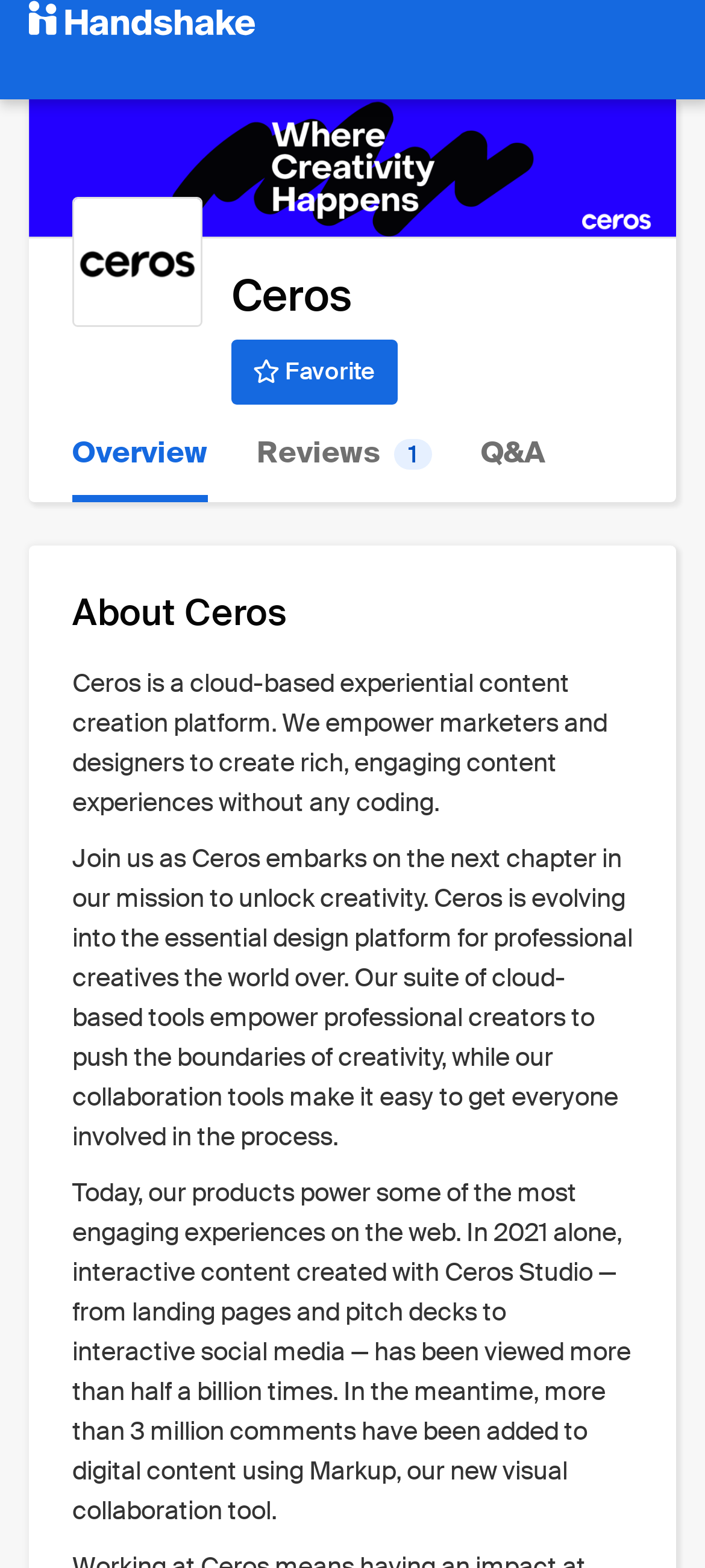Carefully observe the image and respond to the question with a detailed answer:
What is the name of the visual collaboration tool?

The name of the visual collaboration tool can be found in the StaticText element '...our new visual collaboration tool Markup...' with bounding box coordinates [0.103, 0.75, 0.895, 0.973].